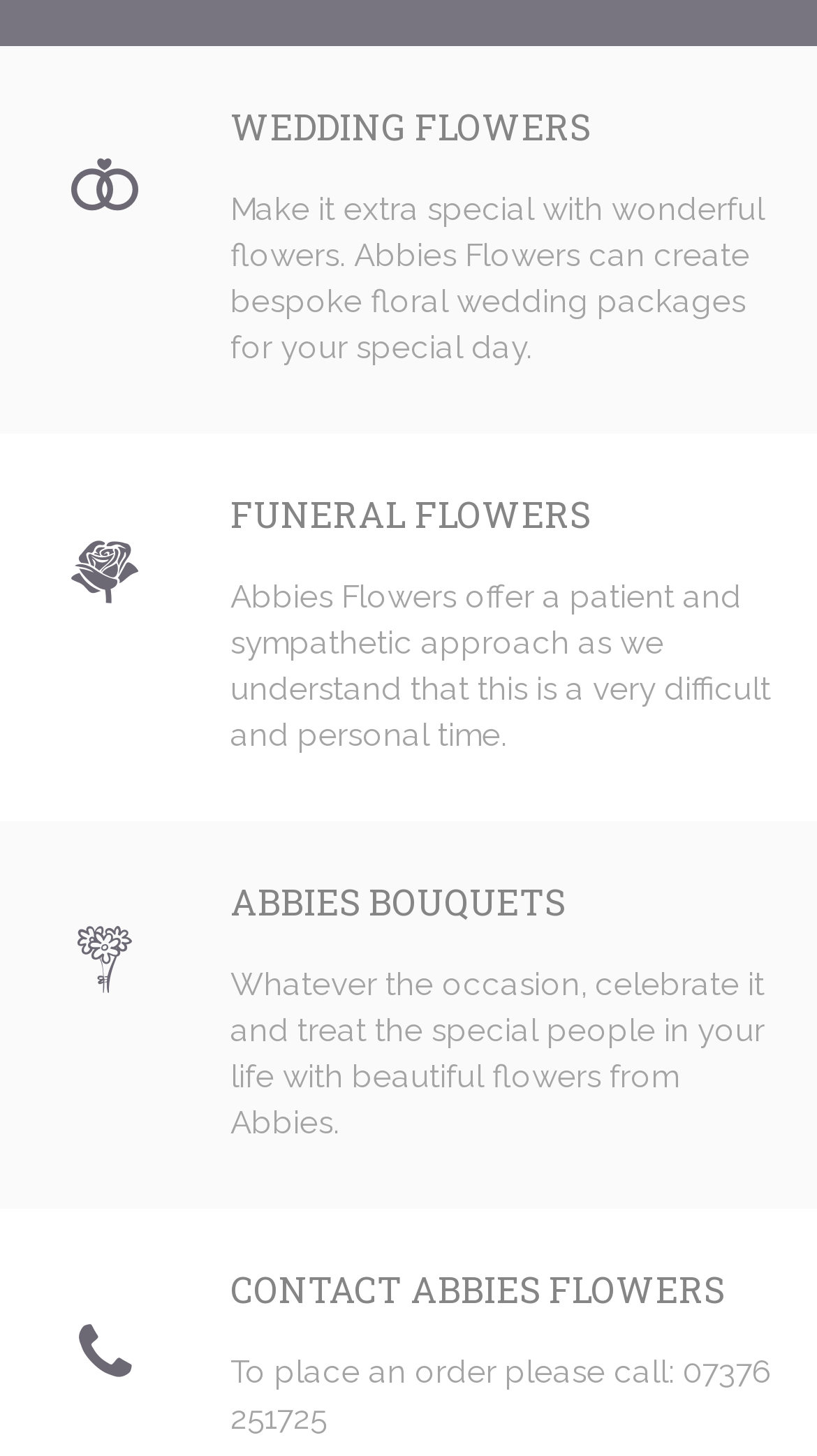Reply to the question with a brief word or phrase: How many ways can I contact Abbies Flowers?

One